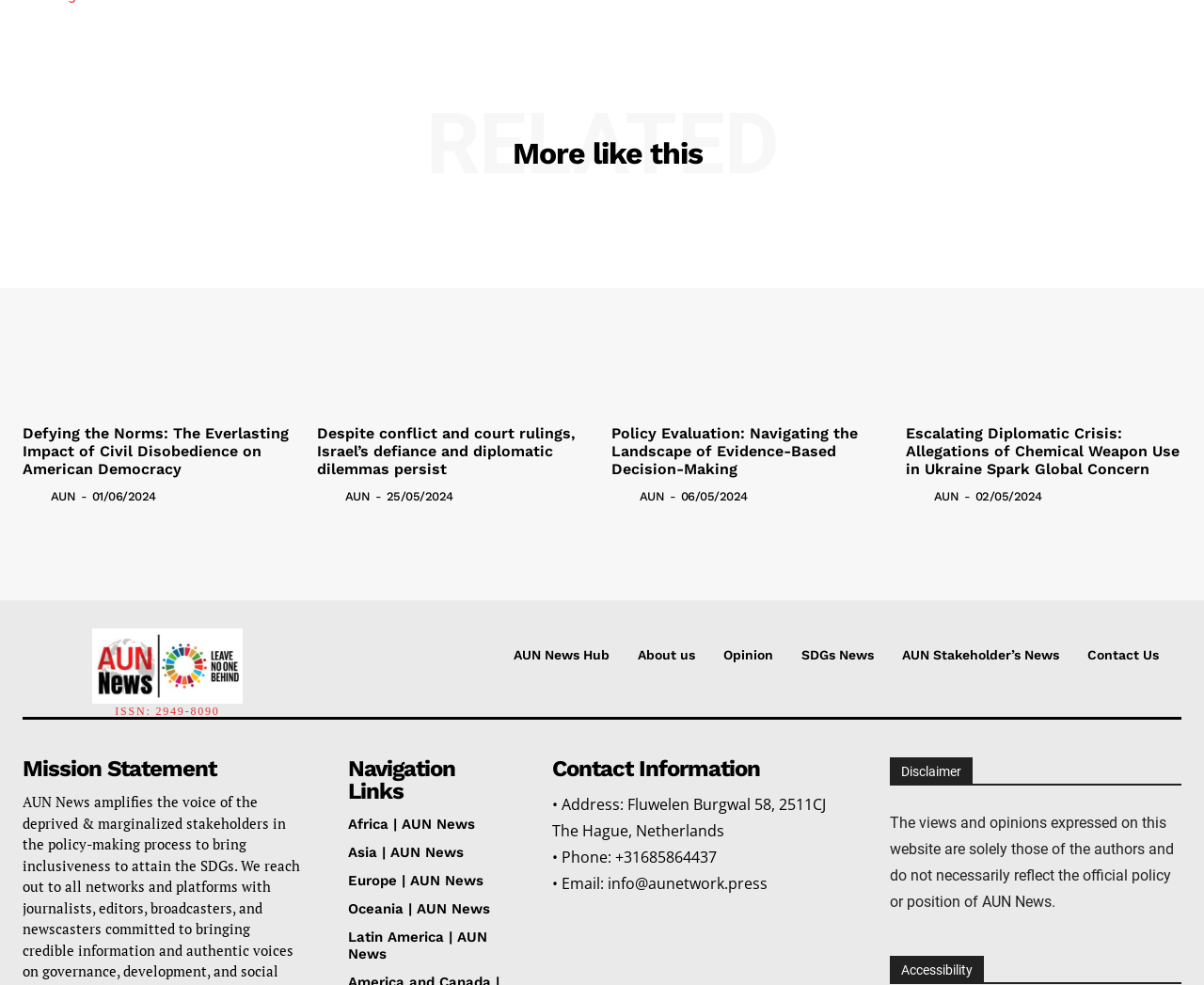Provide a brief response to the question below using one word or phrase:
What is the purpose of the Mission Statement section?

To provide AUN News' mission